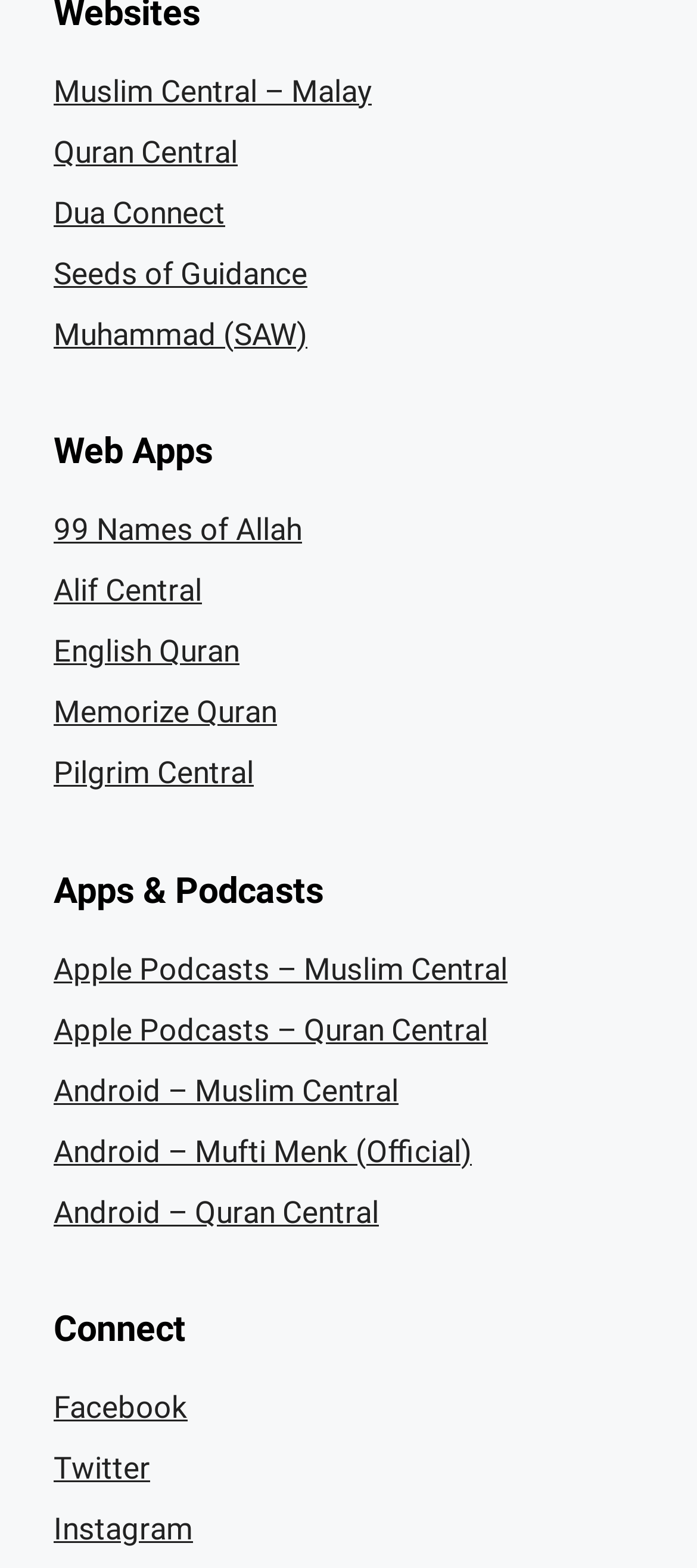What is the name of the first link on the webpage?
Based on the image, give a one-word or short phrase answer.

Muslim Central – Malay